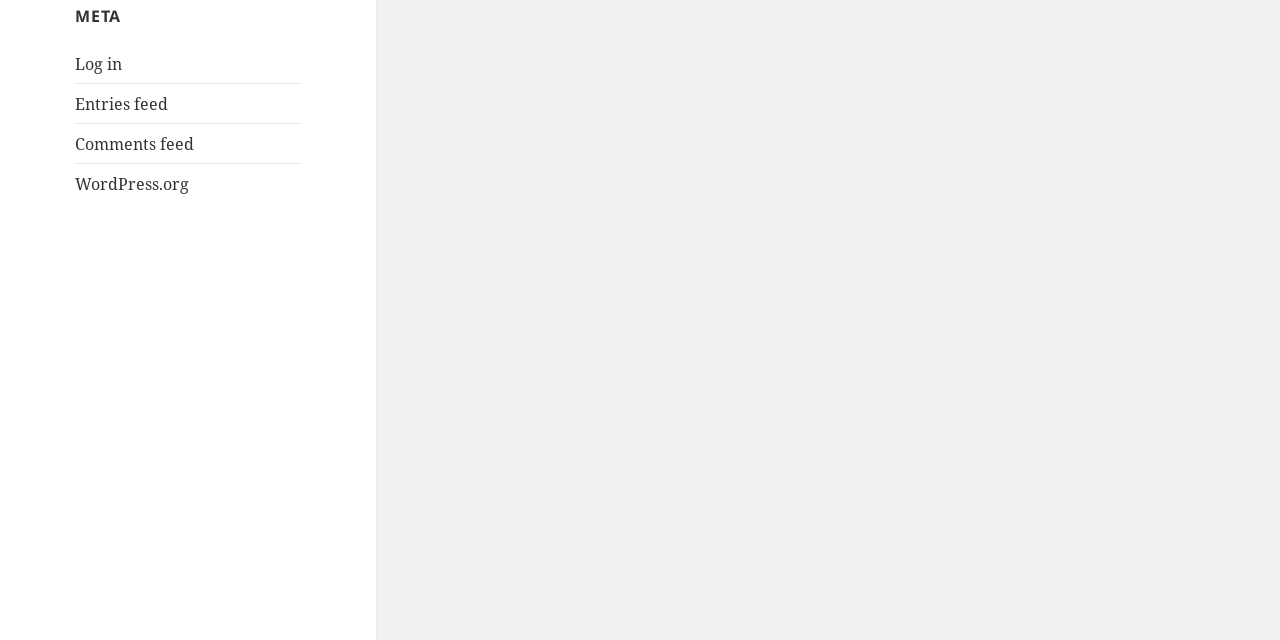Please find the bounding box for the UI component described as follows: "Log in".

[0.059, 0.082, 0.096, 0.117]